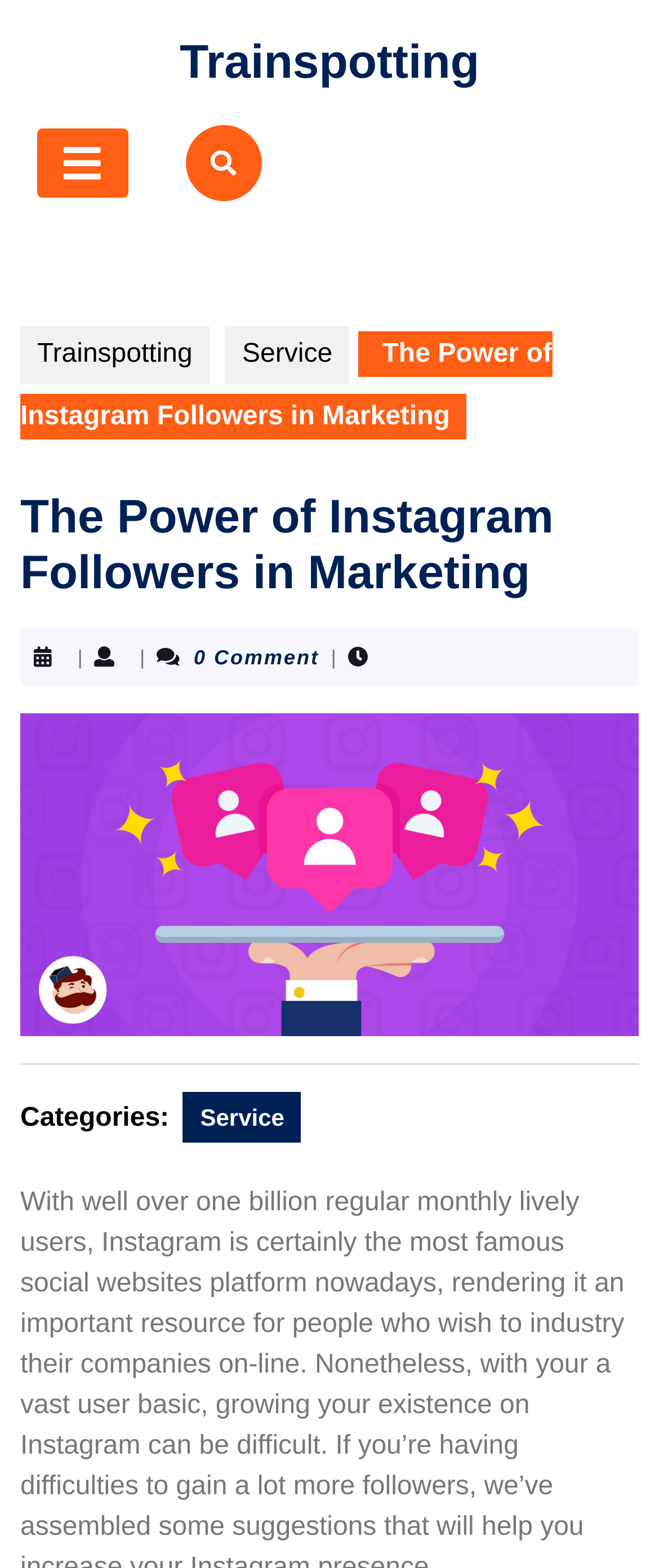What is the category of the post?
Please answer the question with as much detail as possible using the screenshot.

I determined the category of the post by looking at the links below the post title, where I found the link 'Categories:' followed by a link 'Service', which suggests that the category of the post is 'Service'.